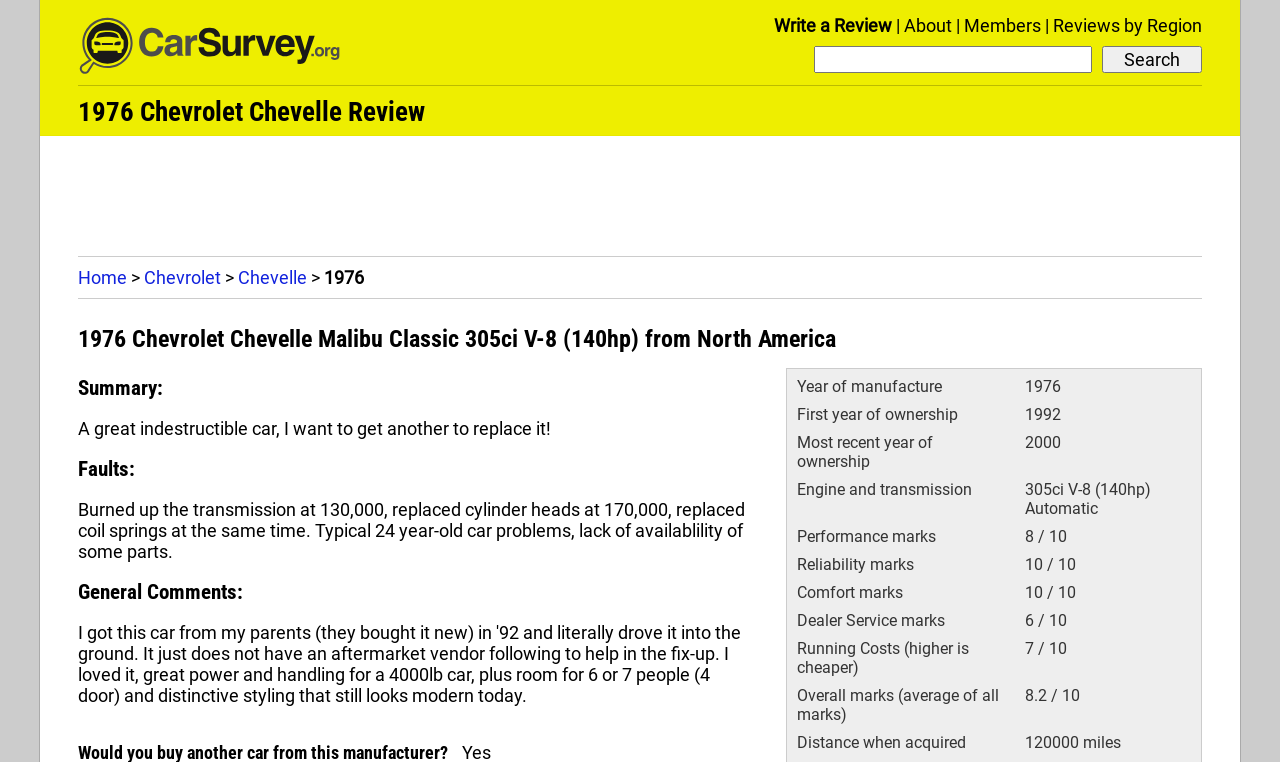Use a single word or phrase to answer the question: What is the year of manufacture of the car?

1976